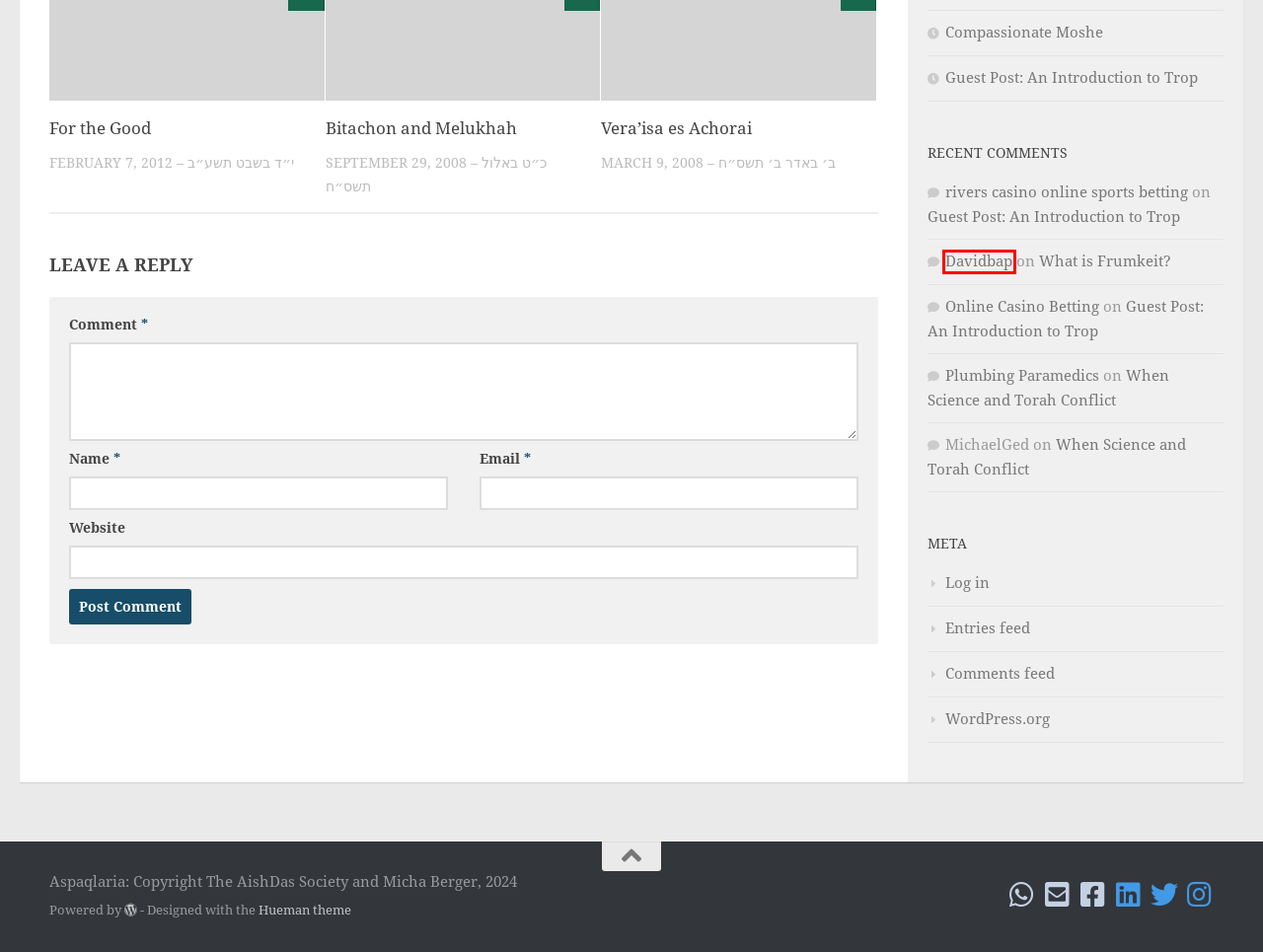You have a screenshot of a webpage with a red bounding box around an element. Identify the webpage description that best fits the new page that appears after clicking the selected element in the red bounding box. Here are the candidates:
A. Log In ‹ Aspaqlaria — WordPress
B. Hueman WordPress Theme | Press Customizr
C. Compassionate Moshe - Aspaqlaria
D. Guest Post: An Introduction to Trop - Aspaqlaria
E. Blog Tool, Publishing Platform, and CMS – WordPress.org
F. Aspaqlaria
G. Comments for Aspaqlaria
H. Volna Marketplace - Ваш универсальный онлайн-магазин

H